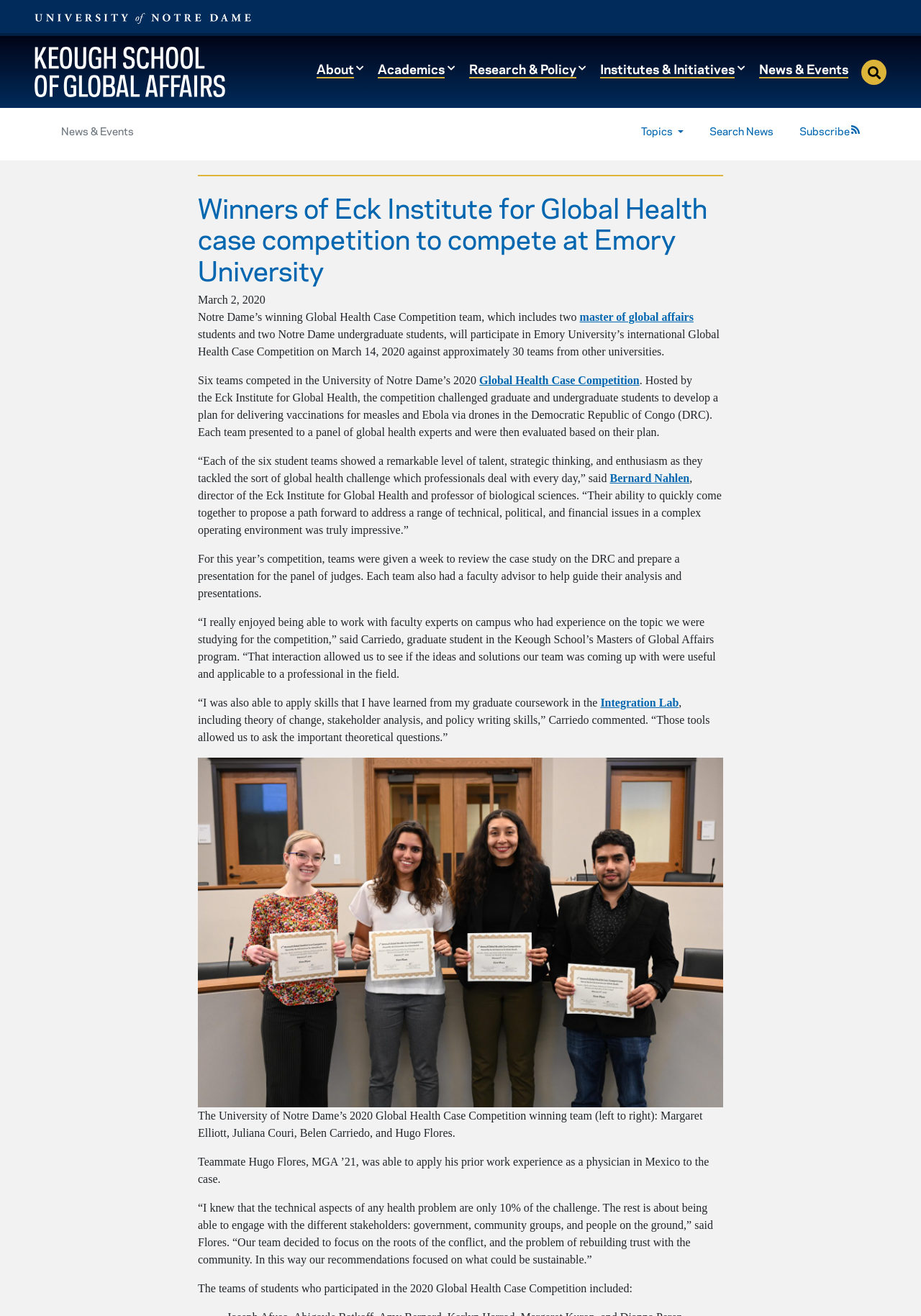Can you provide the bounding box coordinates for the element that should be clicked to implement the instruction: "Click the 'About' button"?

[0.344, 0.045, 0.384, 0.06]